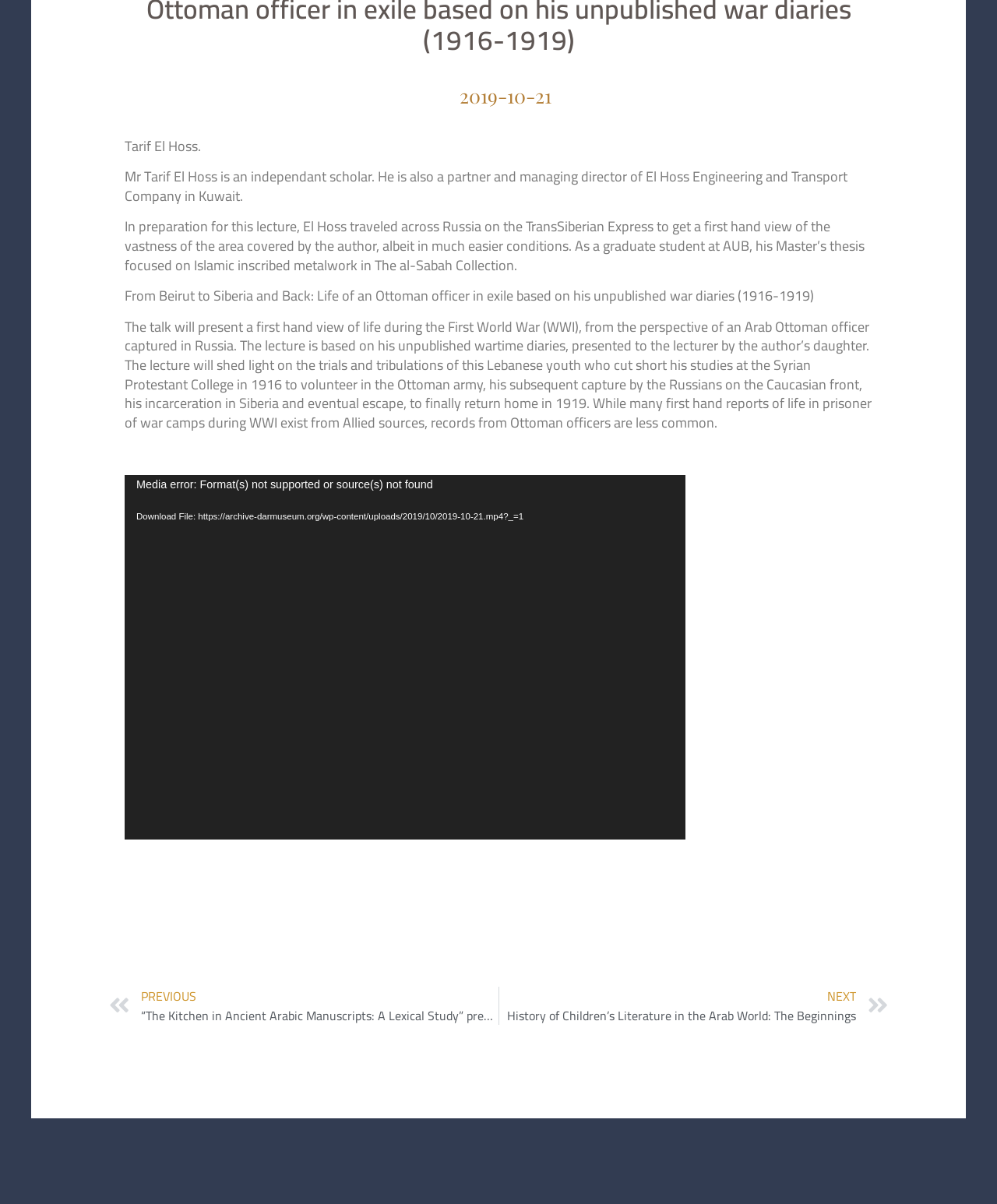How many buttons are there in the video player?
Using the visual information, respond with a single word or phrase.

3